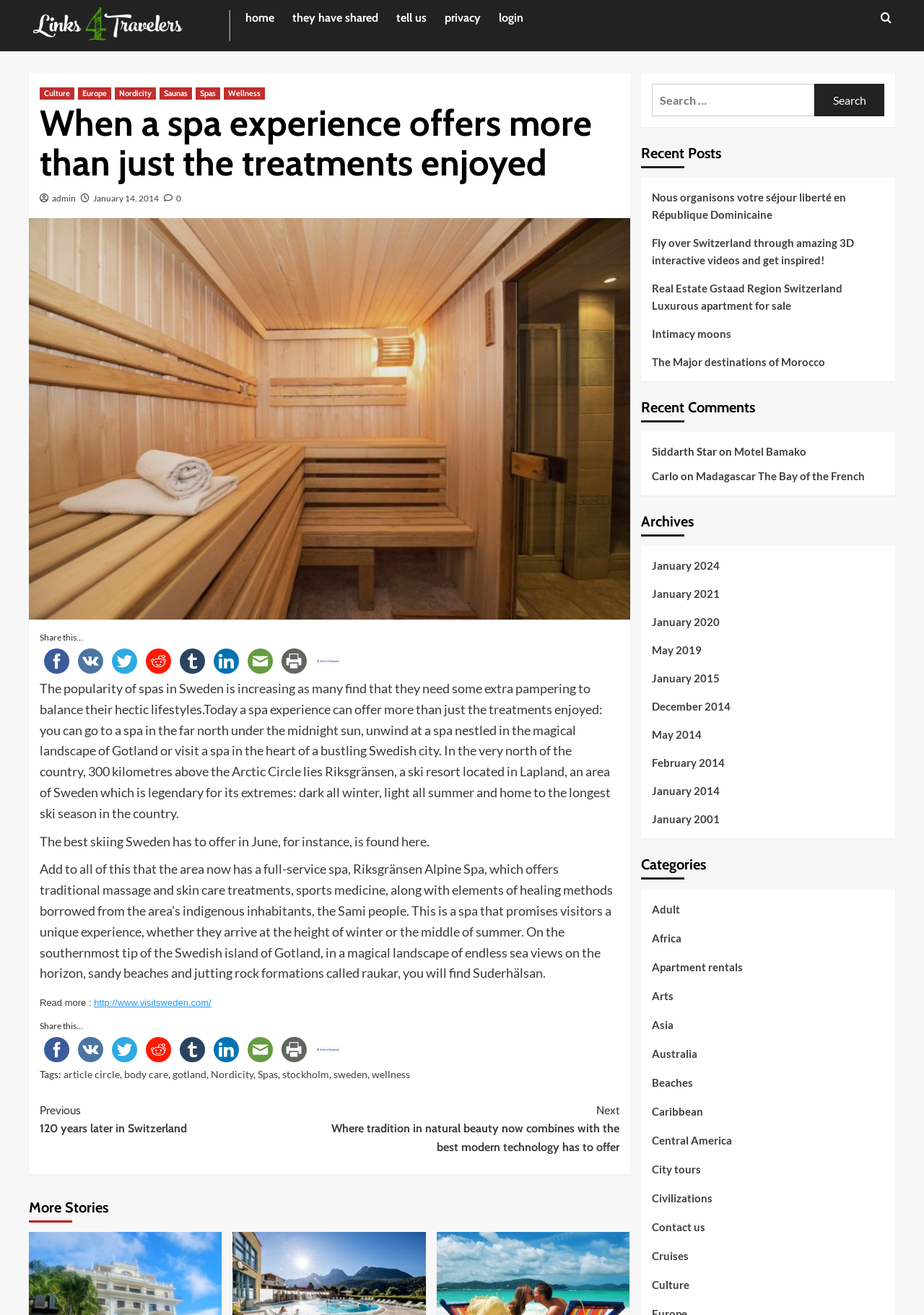Determine the bounding box coordinates for the clickable element to execute this instruction: "Click on the 'Spas' tag". Provide the coordinates as four float numbers between 0 and 1, i.e., [left, top, right, bottom].

[0.279, 0.812, 0.301, 0.822]